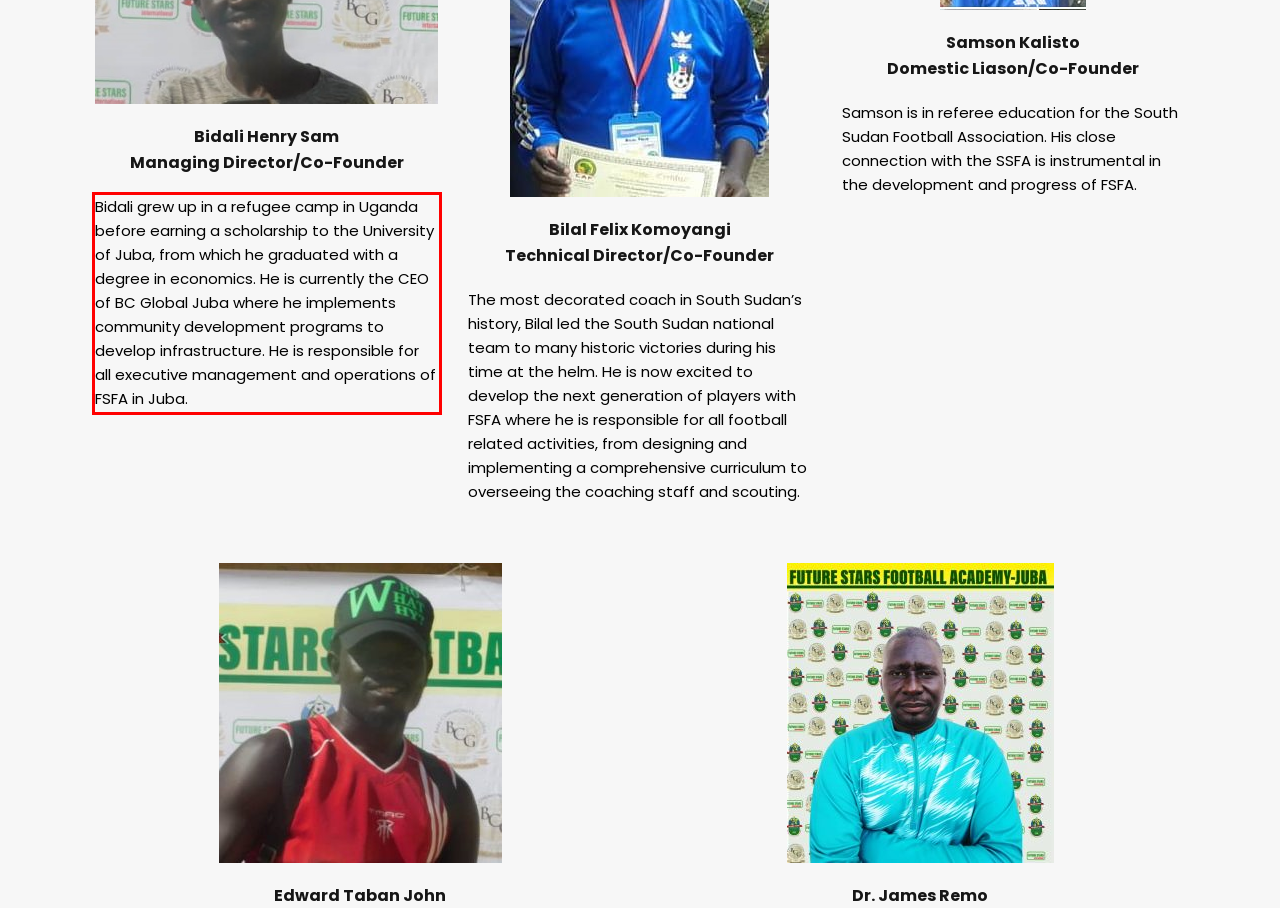Using the provided webpage screenshot, identify and read the text within the red rectangle bounding box.

Bidali grew up in a refugee camp in Uganda before earning a scholarship to the University of Juba, from which he graduated with a degree in economics. He is currently the CEO of BC Global Juba where he implements community development programs to develop infrastructure. He is responsible for all executive management and operations of FSFA in Juba.